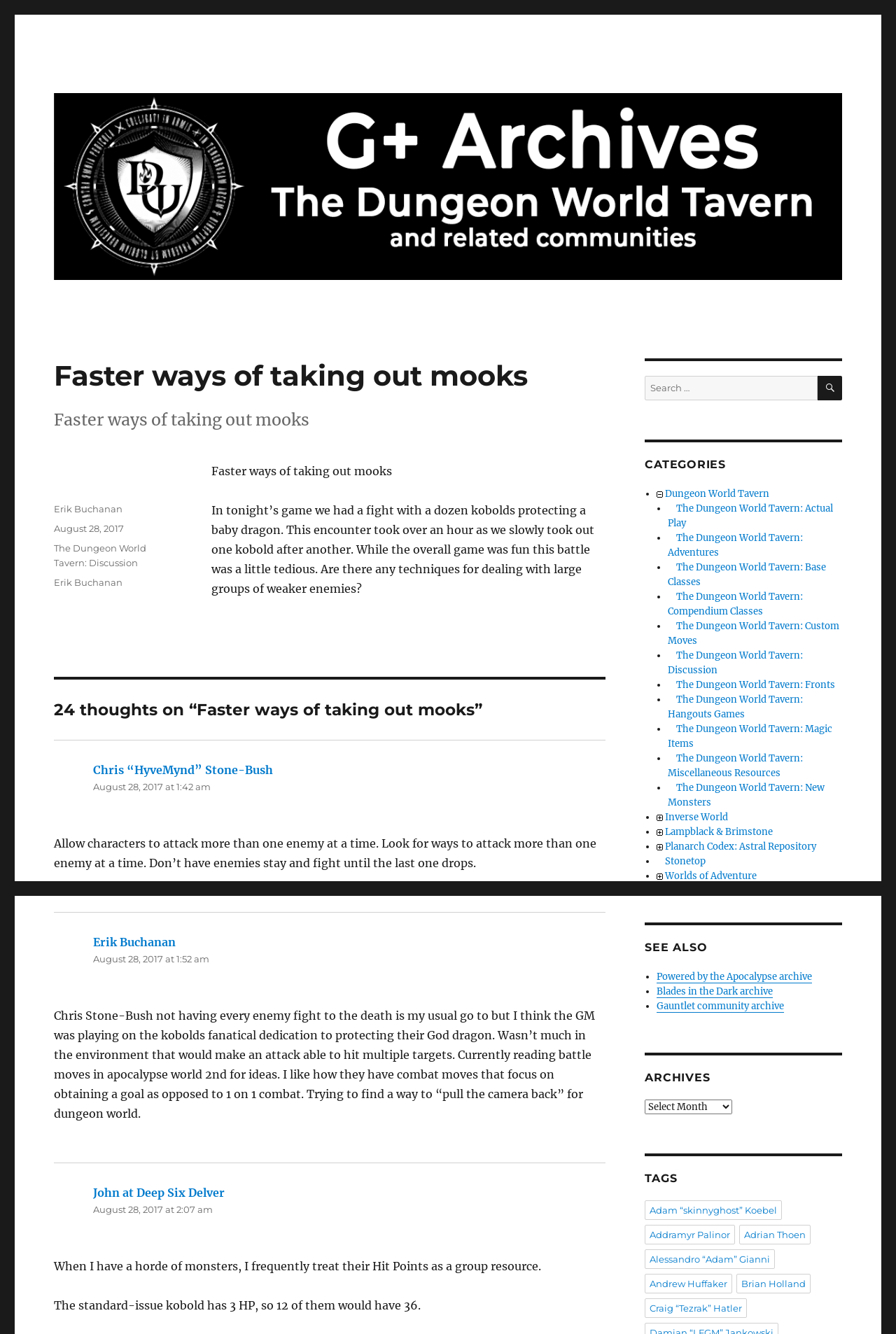What is the category of the article?
From the screenshot, supply a one-word or short-phrase answer.

The Dungeon World Tavern: Discussion